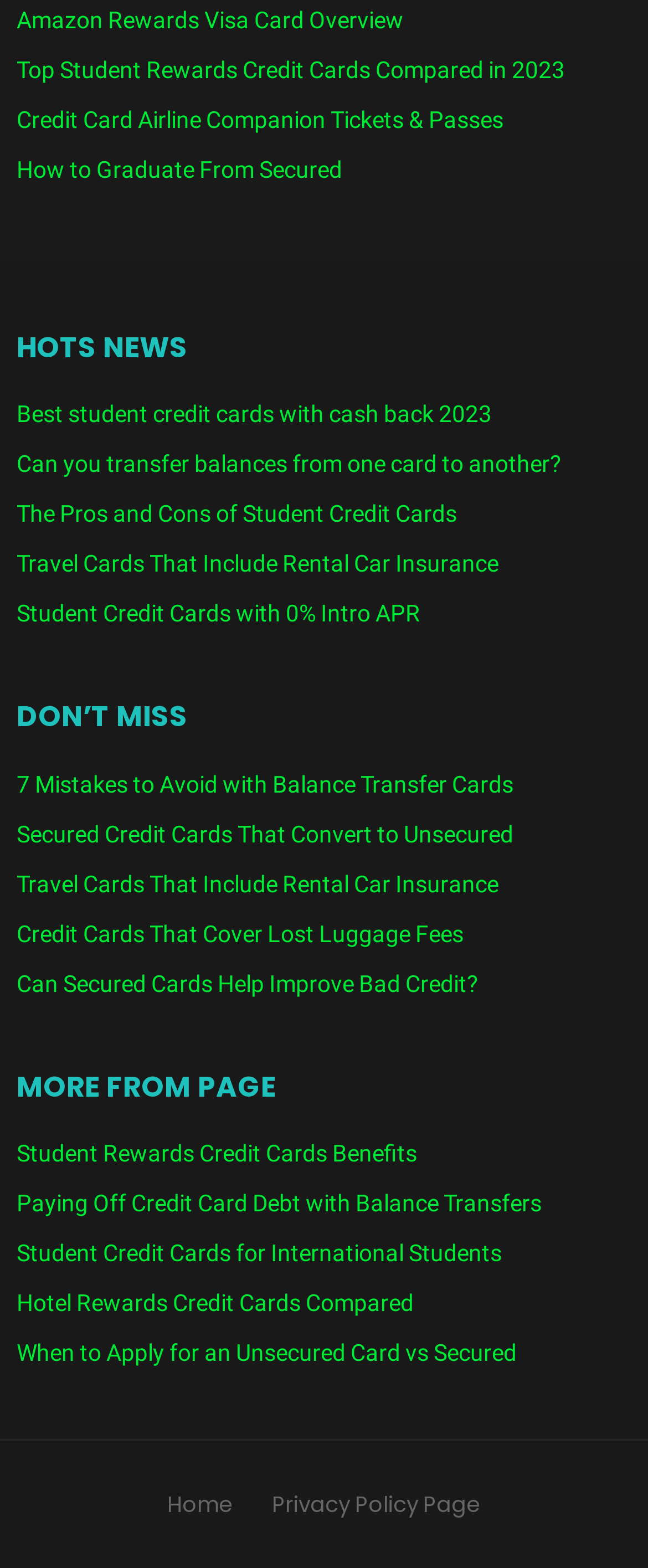Please provide the bounding box coordinates for the element that needs to be clicked to perform the following instruction: "Check the pros and cons of student credit cards". The coordinates should be given as four float numbers between 0 and 1, i.e., [left, top, right, bottom].

[0.026, 0.319, 0.705, 0.336]